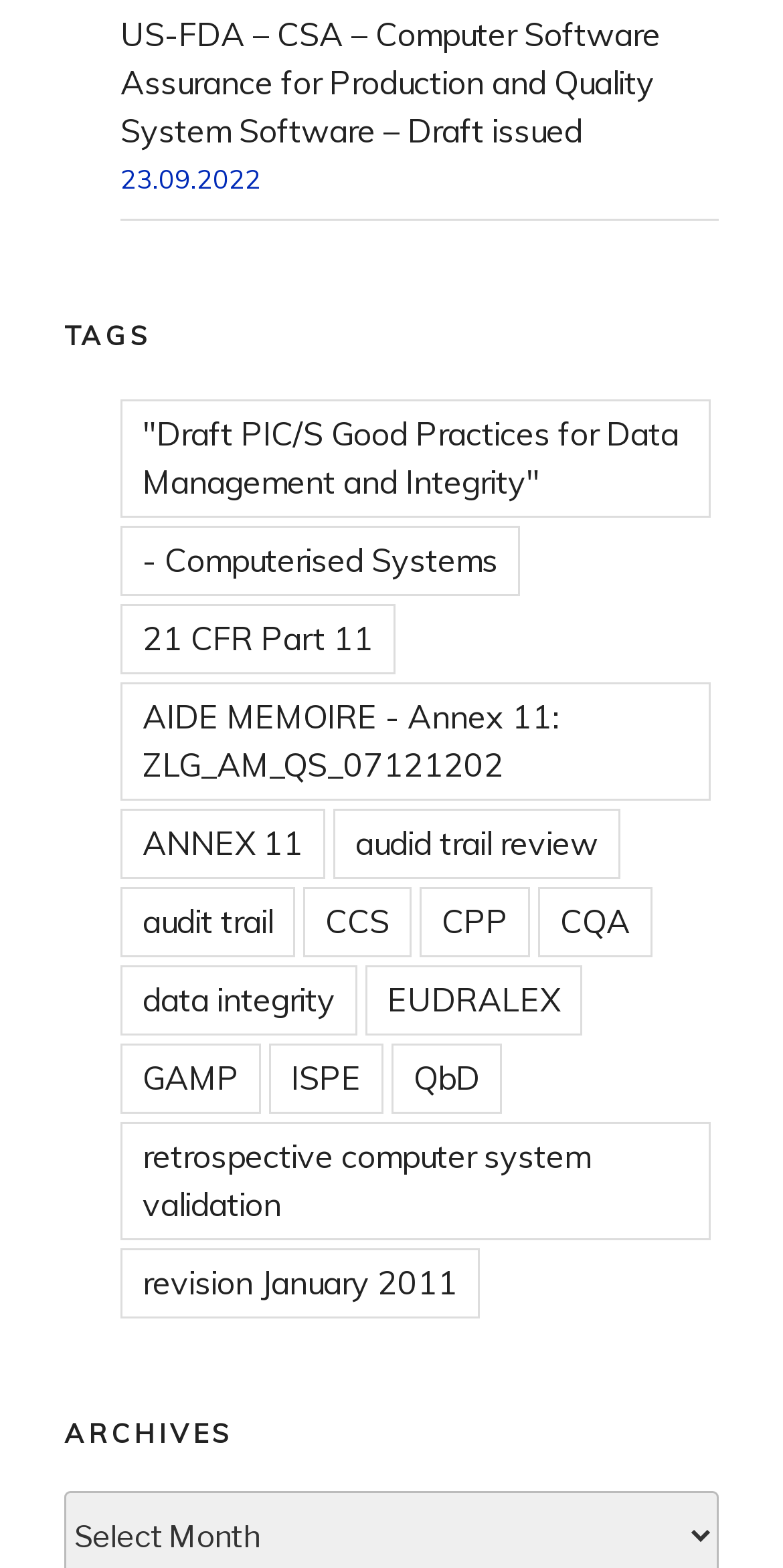Locate the bounding box coordinates of the region to be clicked to comply with the following instruction: "Follow the link 'Draft PIC/S Good Practices for Data Management and Integrity'". The coordinates must be four float numbers between 0 and 1, in the form [left, top, right, bottom].

[0.154, 0.255, 0.908, 0.331]